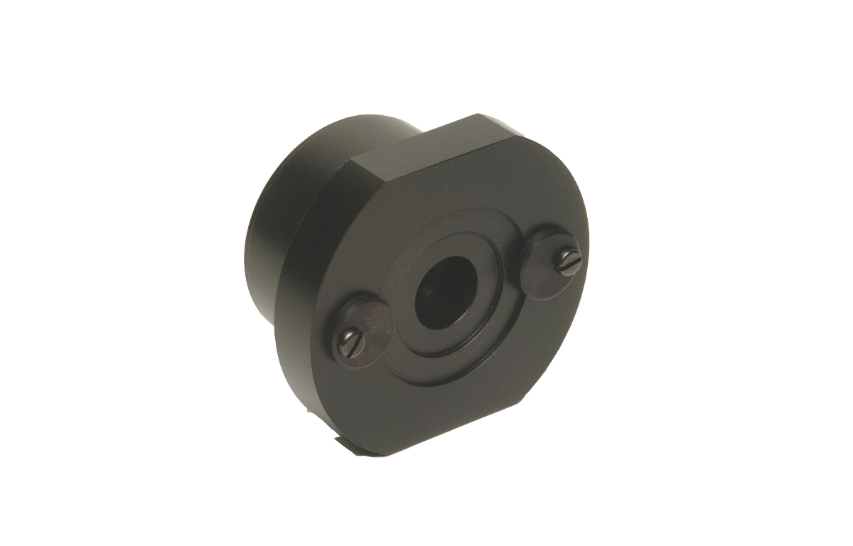What is the material of the front plate?
Refer to the image and provide a one-word or short phrase answer.

Black anodized